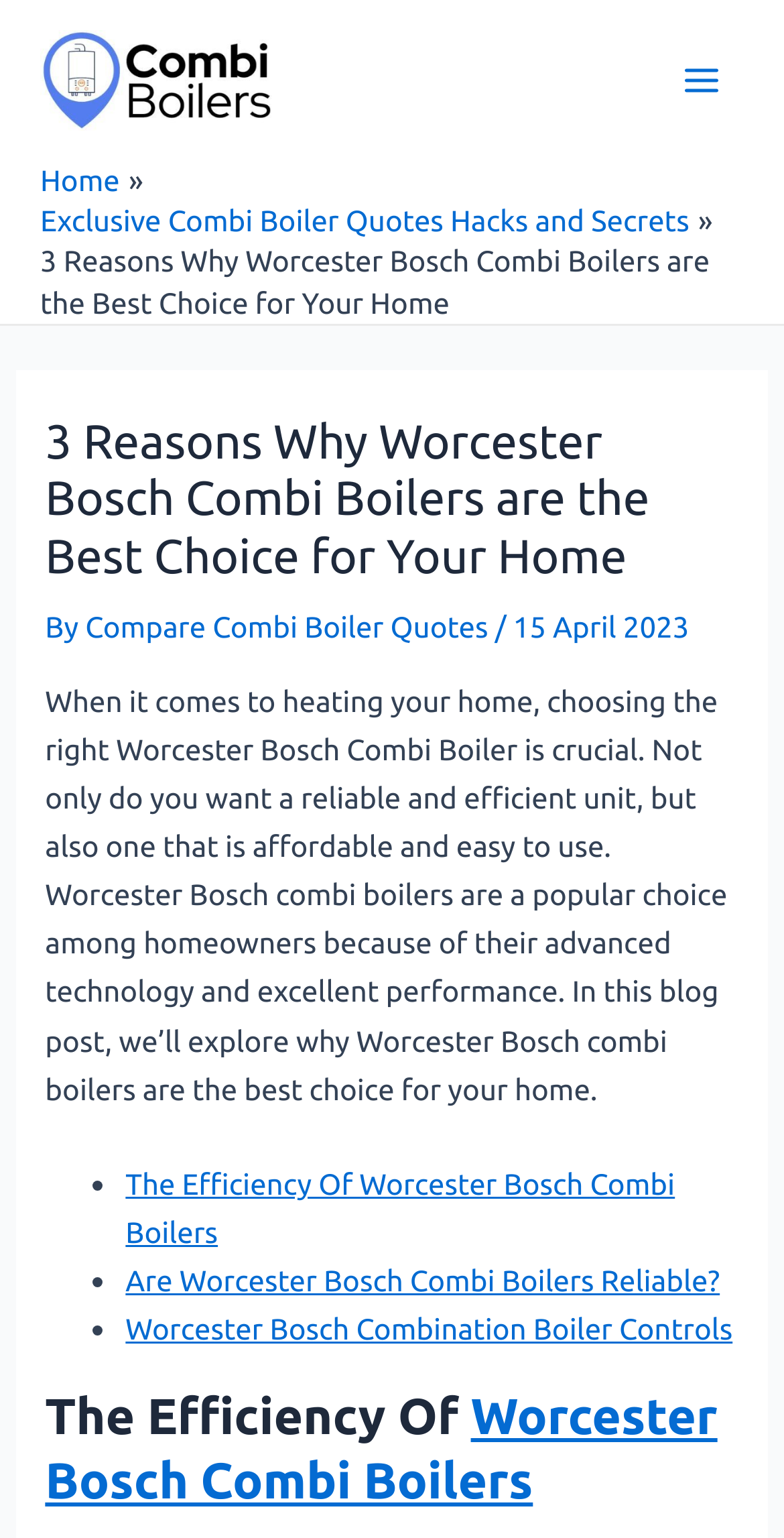How many reasons are discussed in the webpage?
Look at the image and respond to the question as thoroughly as possible.

The webpage discusses 3 reasons why Worcester Bosch combi boilers are the best choice for your home, as indicated by the list markers '•' and the corresponding links 'The Efficiency Of Worcester Bosch Combi Boilers', 'Are Worcester Bosch Combi Boilers Reliable?', and 'Worcester Bosch Combination Boiler Controls'.